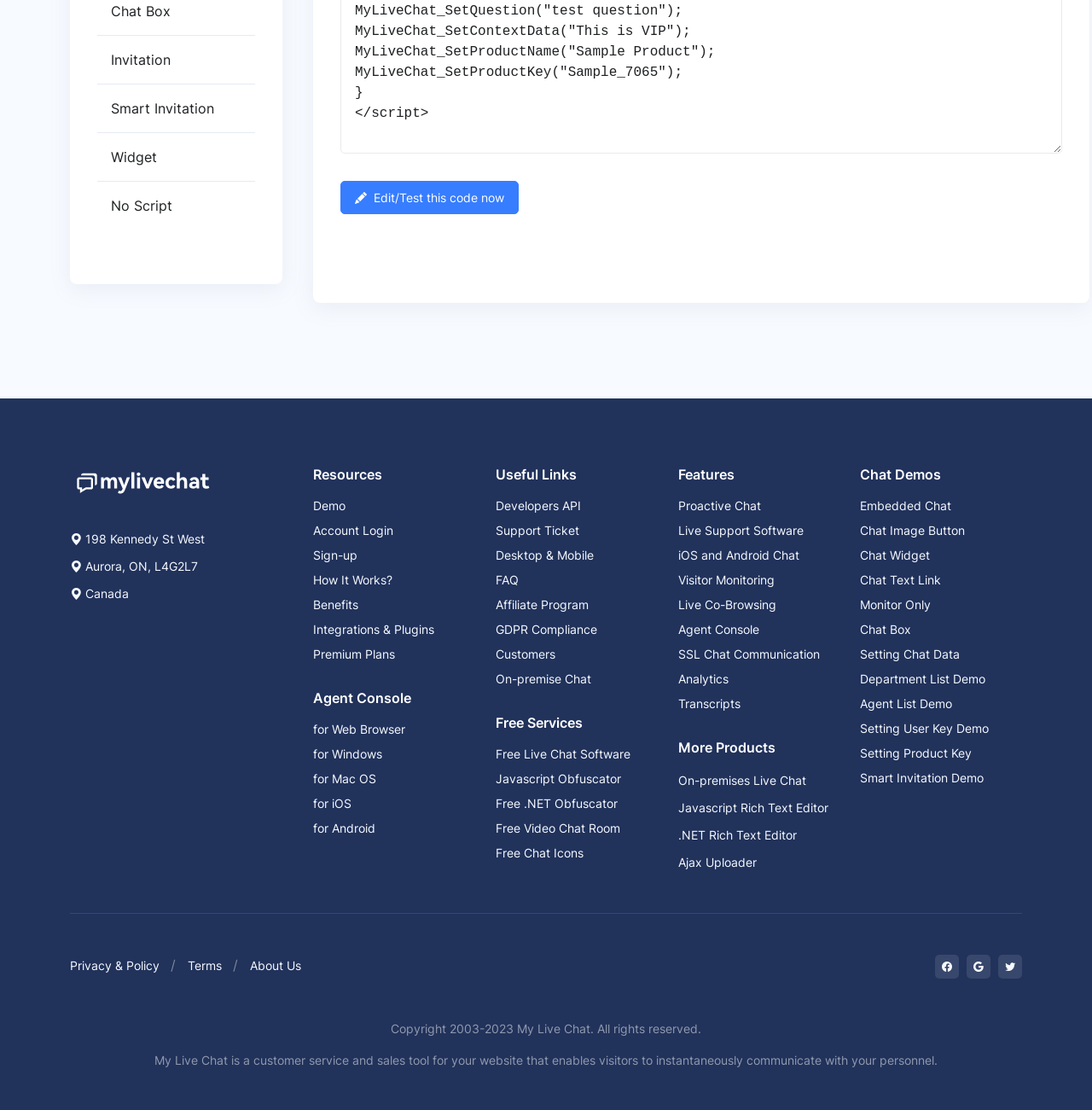What is the address of the company?
Offer a detailed and exhaustive answer to the question.

The address of the company is mentioned in the links section, which includes the street address, city, province, postal code, and country.